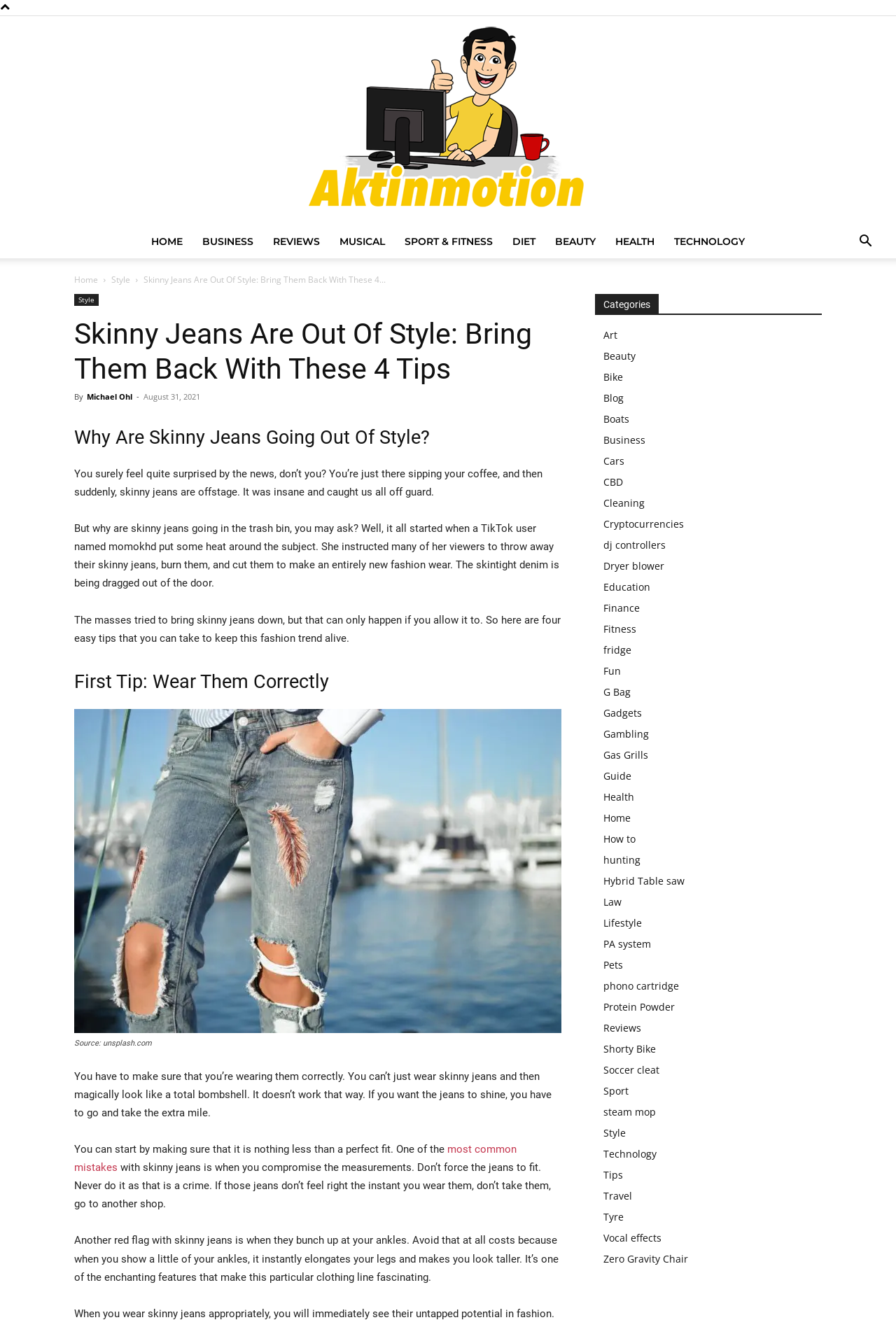Identify the bounding box coordinates of the clickable section necessary to follow the following instruction: "Learn about the 'First Tip: Wear Them Correctly'". The coordinates should be presented as four float numbers from 0 to 1, i.e., [left, top, right, bottom].

[0.083, 0.504, 0.627, 0.524]